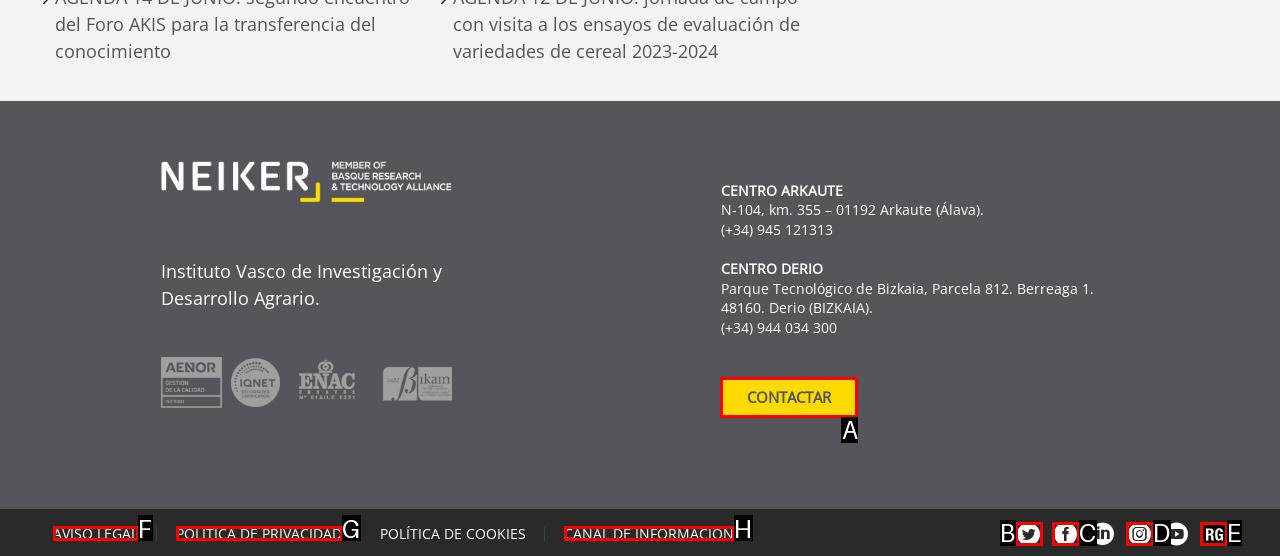Identify which HTML element to click to fulfill the following task: View contact information. Provide your response using the letter of the correct choice.

A